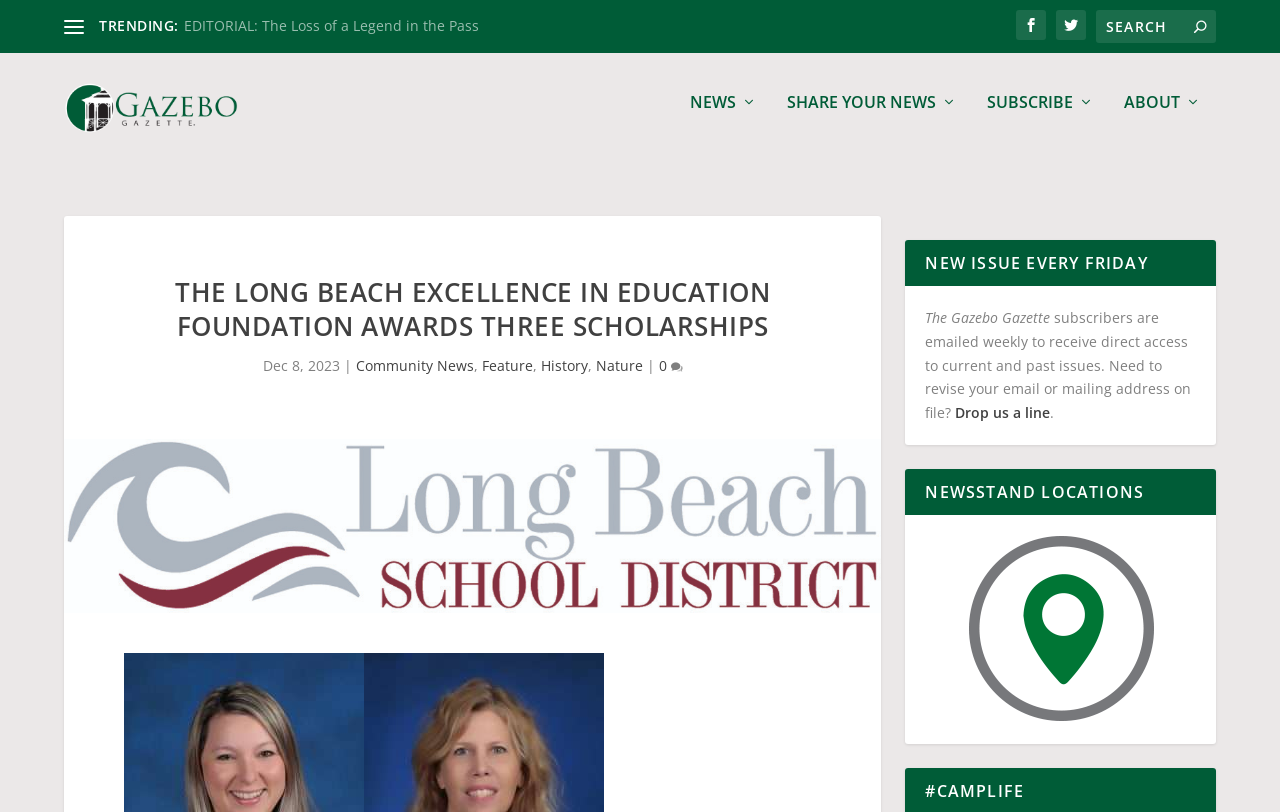Examine the screenshot and answer the question in as much detail as possible: What is the date of the news article?

I found the answer by looking at the StaticText element with the text 'Dec 8, 2023' which is likely to be the date of the news article.